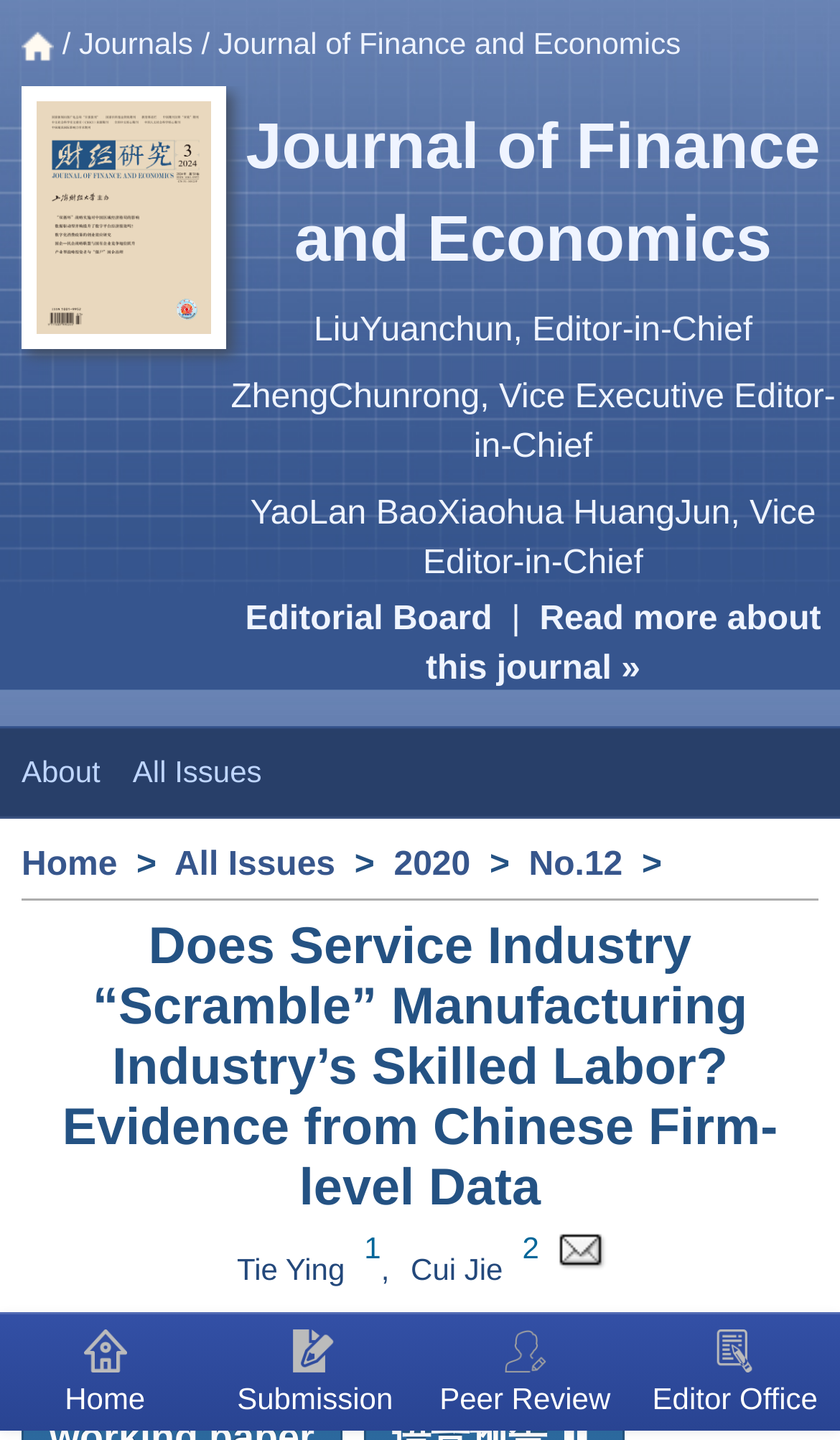Locate the UI element described by Submission and provide its bounding box coordinates. Use the format (top-left x, top-left y, bottom-right x, bottom-right y) with all values as floating point numbers between 0 and 1.

[0.282, 0.959, 0.468, 0.983]